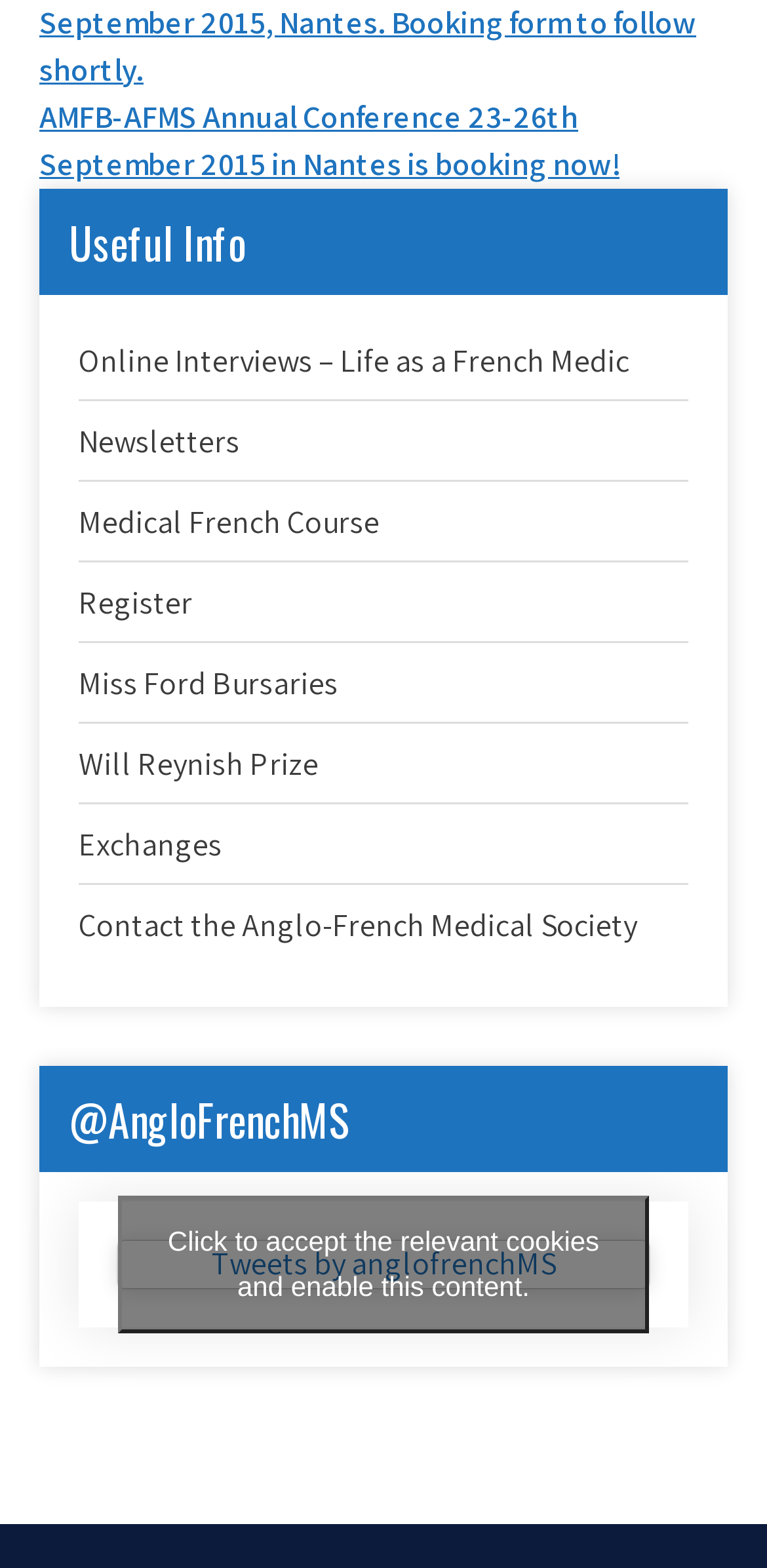Determine the bounding box coordinates of the clickable region to carry out the instruction: "Register for the conference".

[0.103, 0.371, 0.251, 0.397]